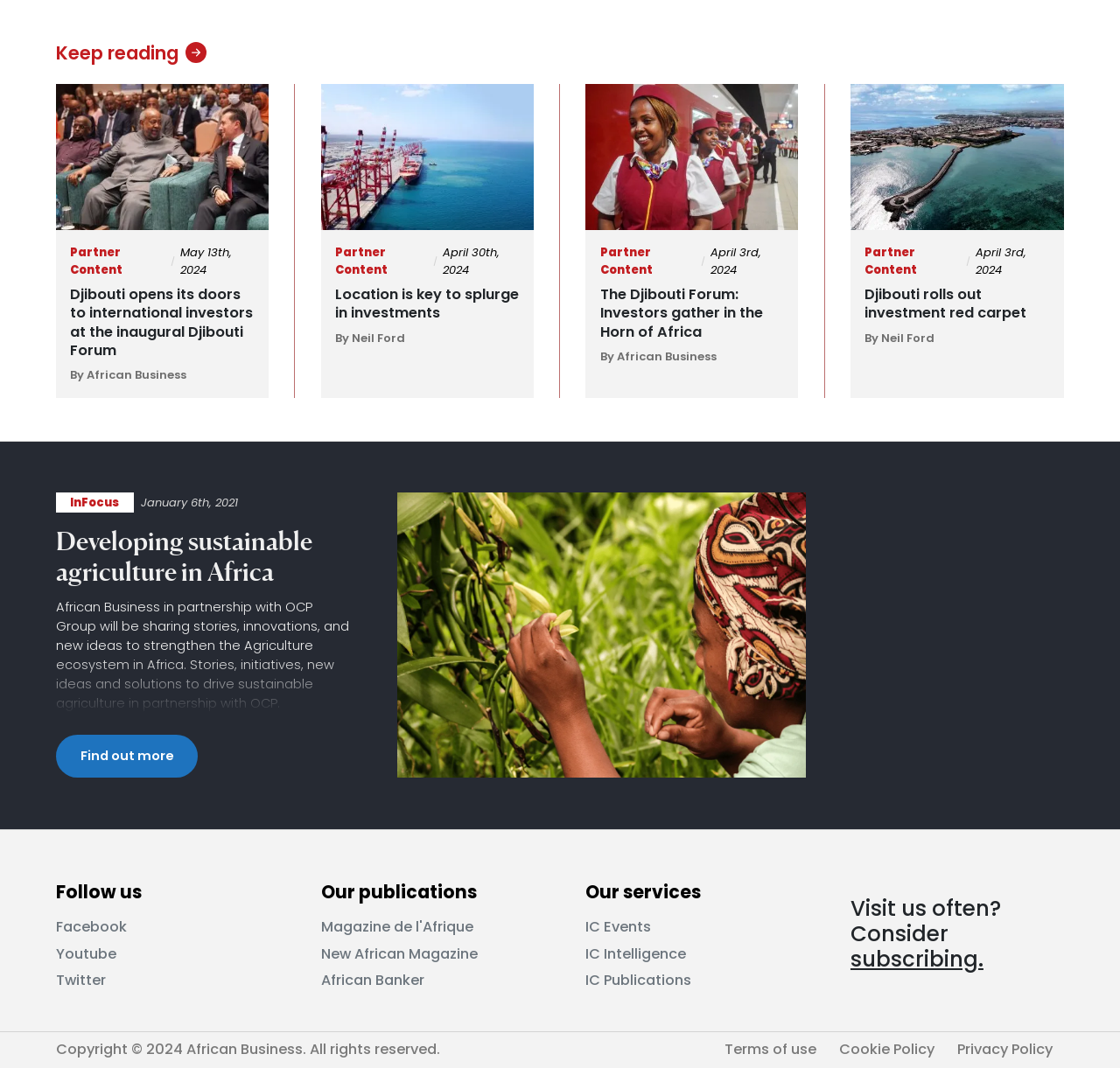Please locate the clickable area by providing the bounding box coordinates to follow this instruction: "Learn about developing sustainable agriculture in Africa".

[0.039, 0.461, 0.731, 0.728]